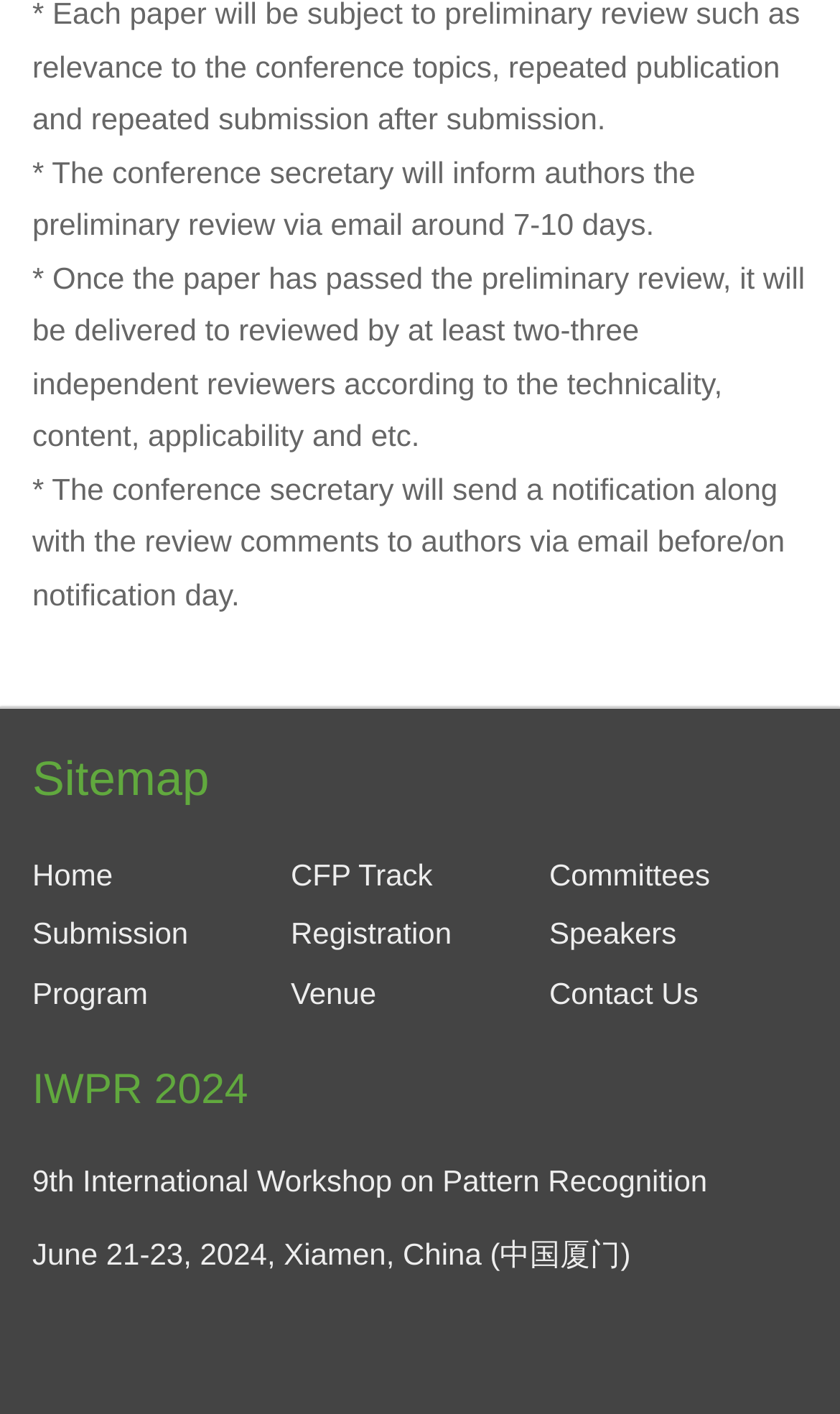Locate the bounding box coordinates of the area where you should click to accomplish the instruction: "contact the organizers".

[0.654, 0.69, 0.831, 0.714]